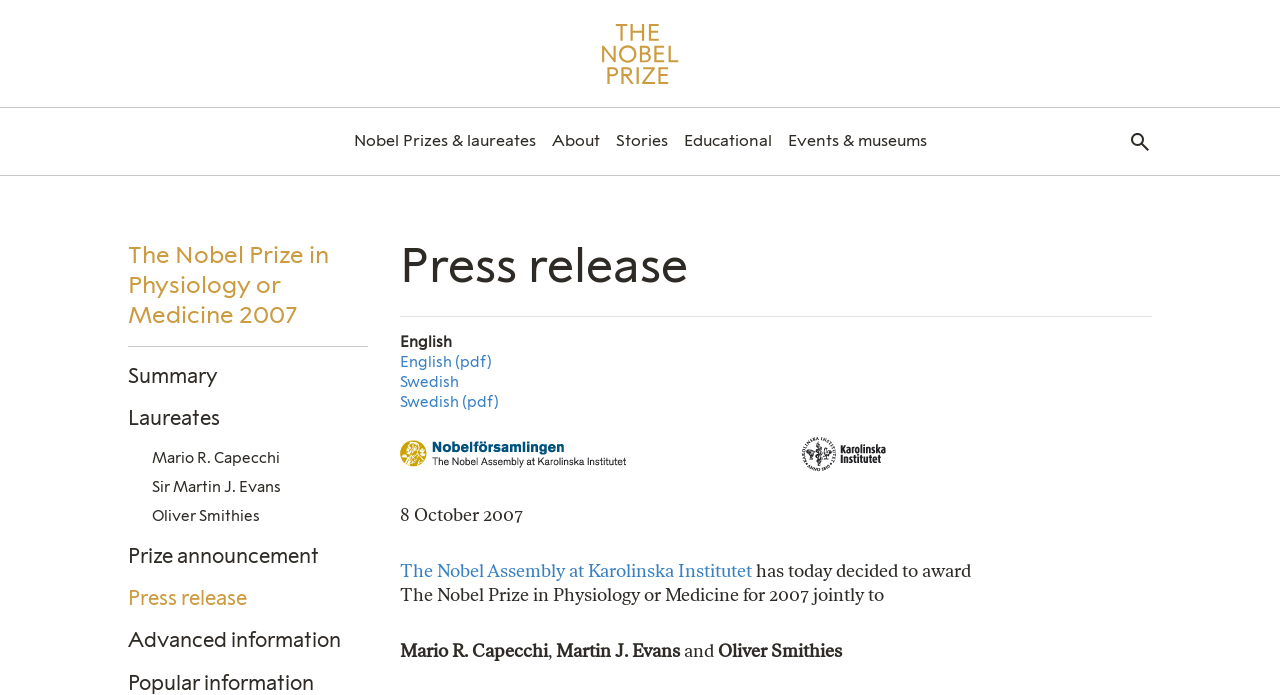Provide the bounding box coordinates of the section that needs to be clicked to accomplish the following instruction: "Click the link to Nobel Prizes & laureates."

[0.276, 0.155, 0.418, 0.252]